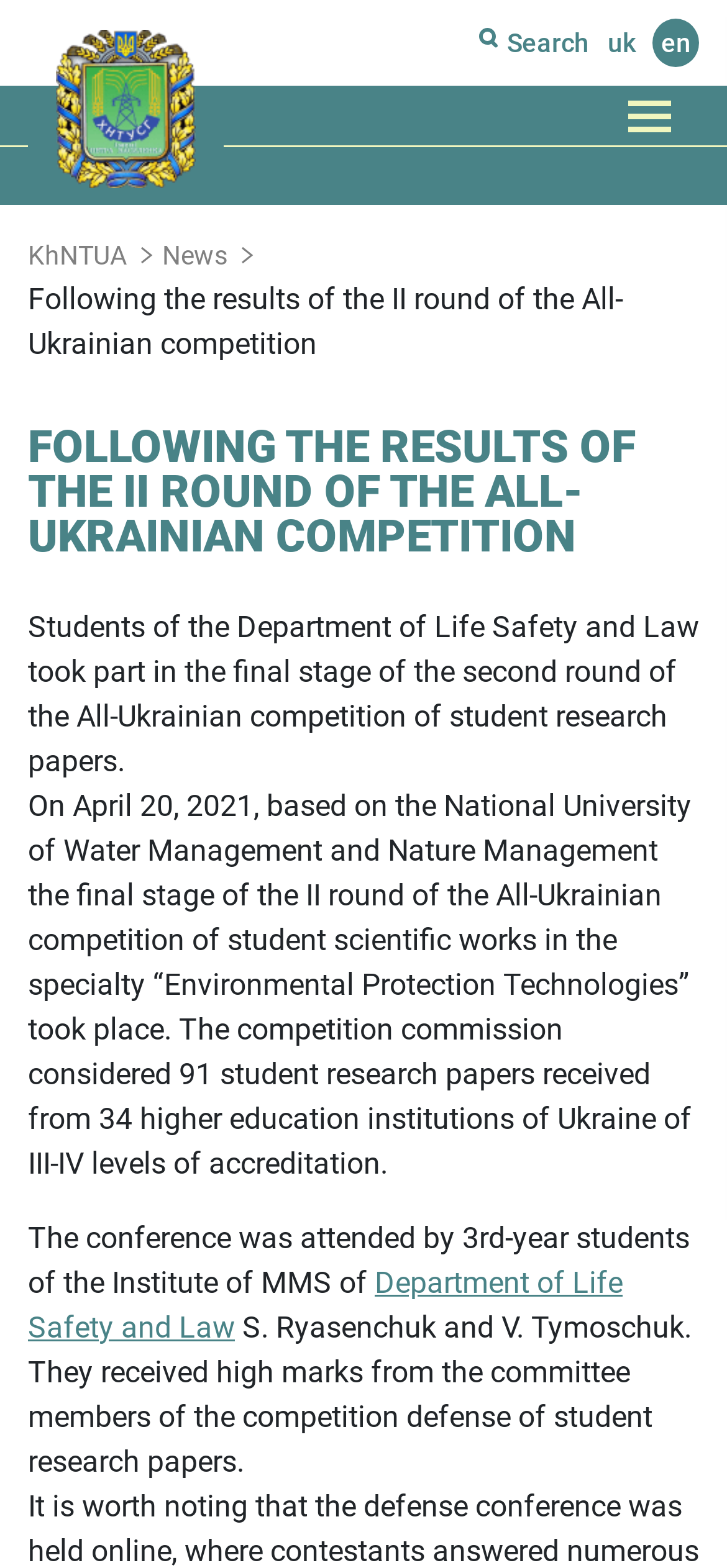Please specify the coordinates of the bounding box for the element that should be clicked to carry out this instruction: "Read about Department of Life Safety and Law". The coordinates must be four float numbers between 0 and 1, formatted as [left, top, right, bottom].

[0.038, 0.807, 0.856, 0.858]